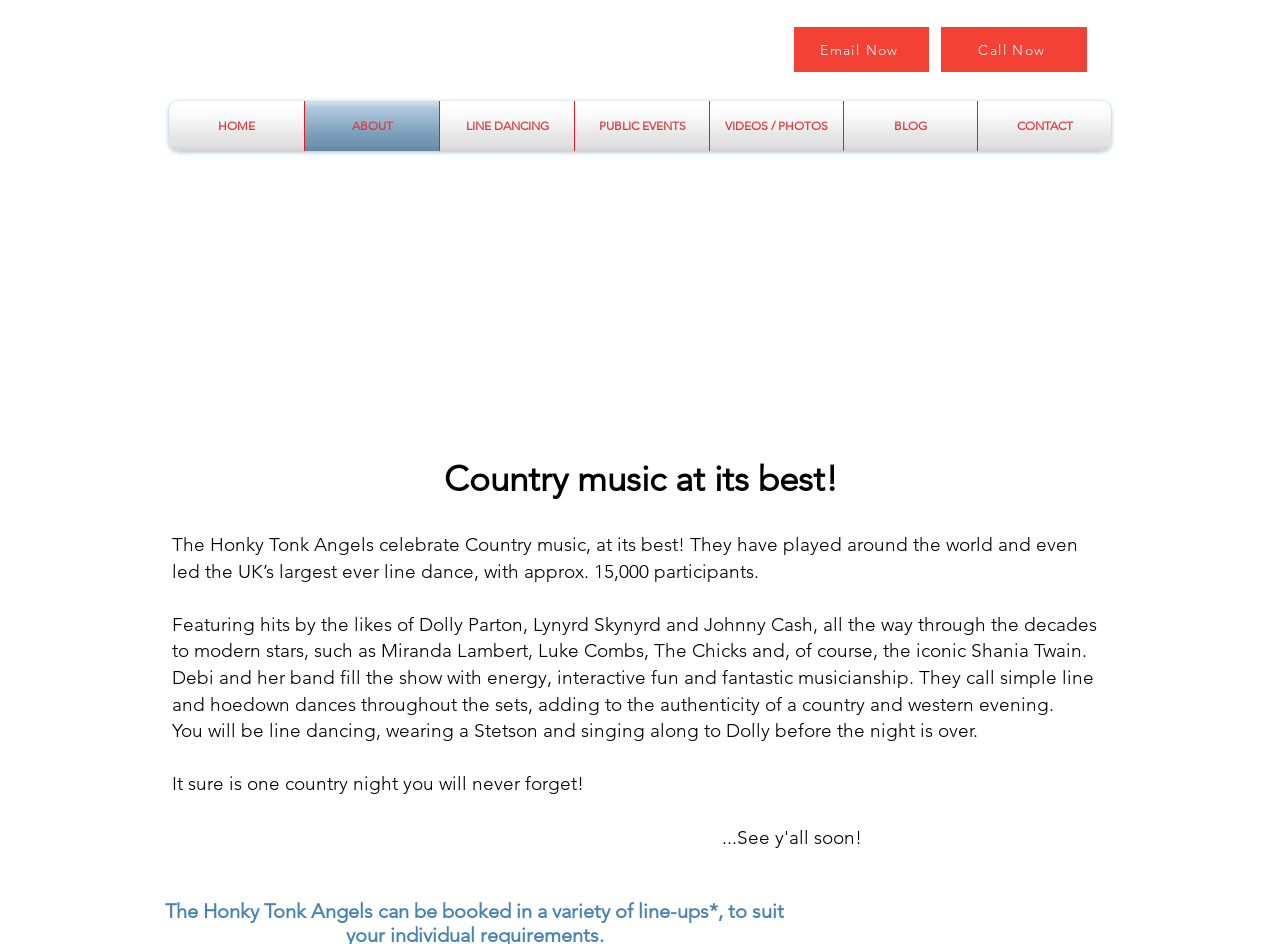What is the name of the band's lead singer?
Refer to the image and provide a one-word or short phrase answer.

Debi